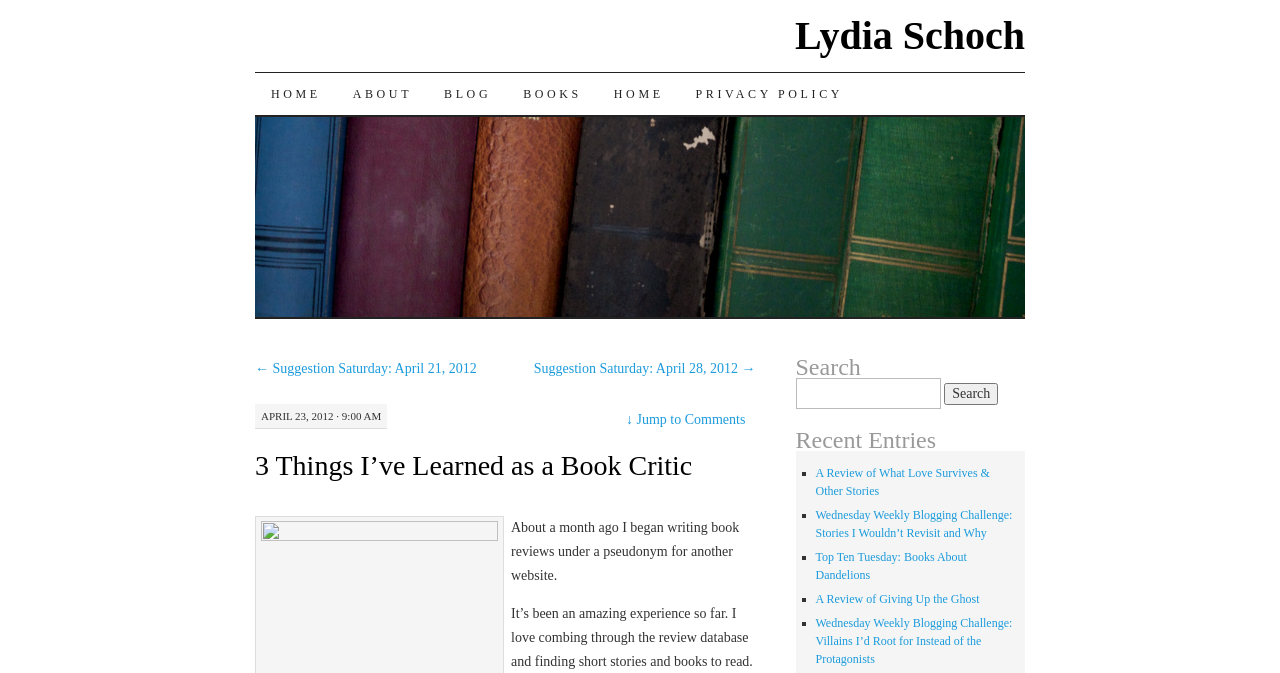Identify the bounding box coordinates of the part that should be clicked to carry out this instruction: "search for a book".

[0.621, 0.561, 0.801, 0.608]